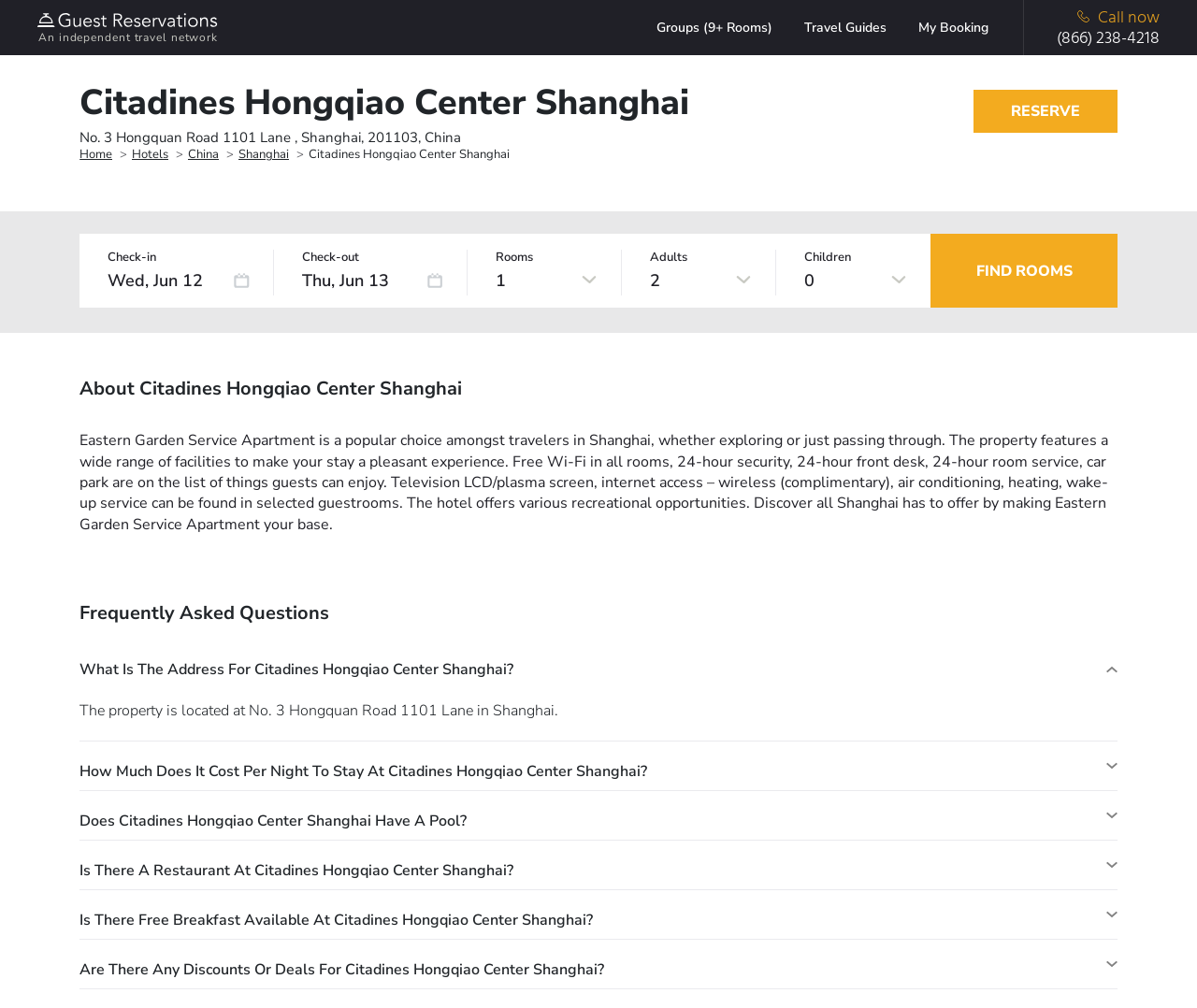Determine the bounding box coordinates for the UI element with the following description: "Call now (866) 238-4218". The coordinates should be four float numbers between 0 and 1, represented as [left, top, right, bottom].

[0.883, 0.007, 0.969, 0.047]